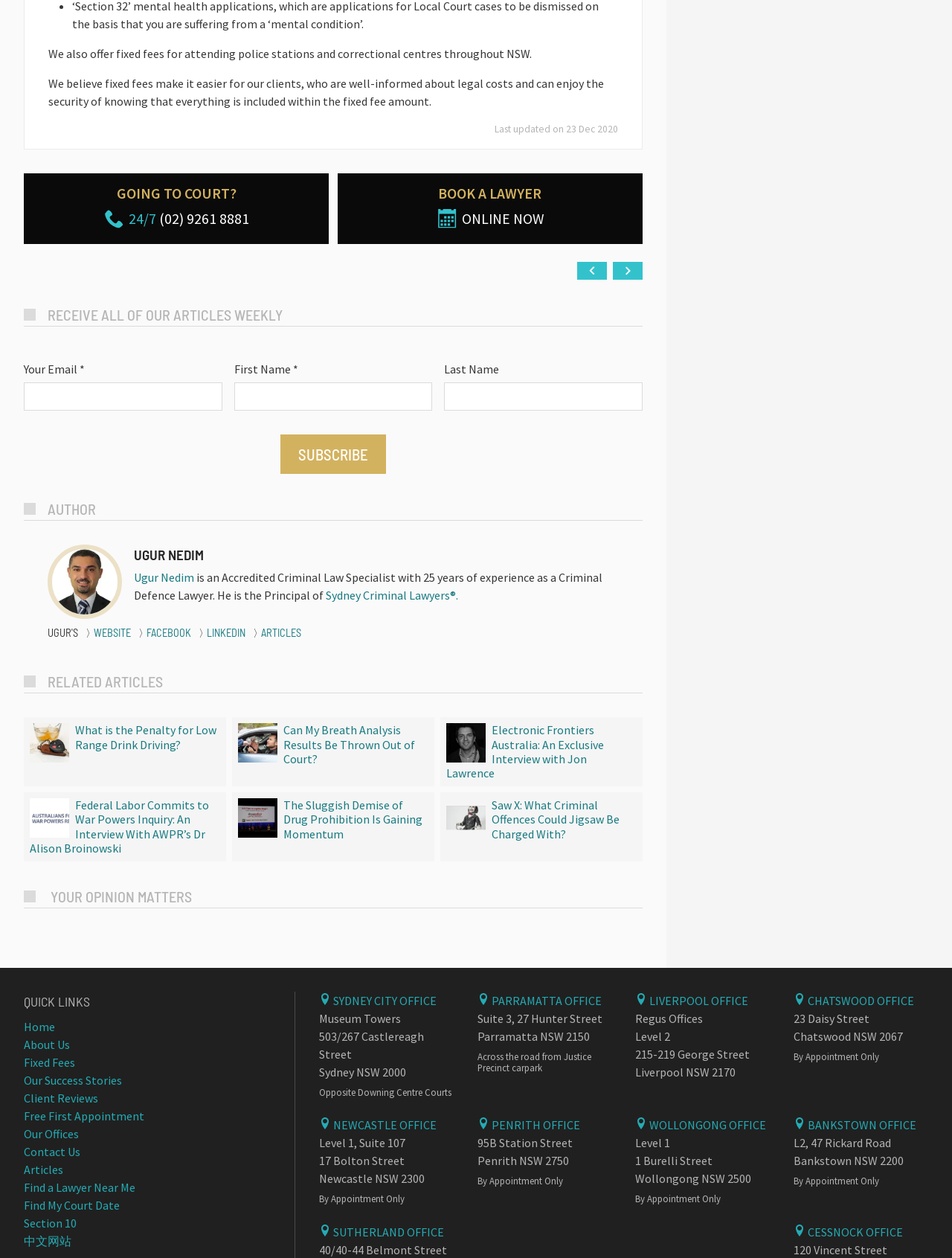Answer with a single word or phrase: 
What is the topic of the article?

Criminal Law